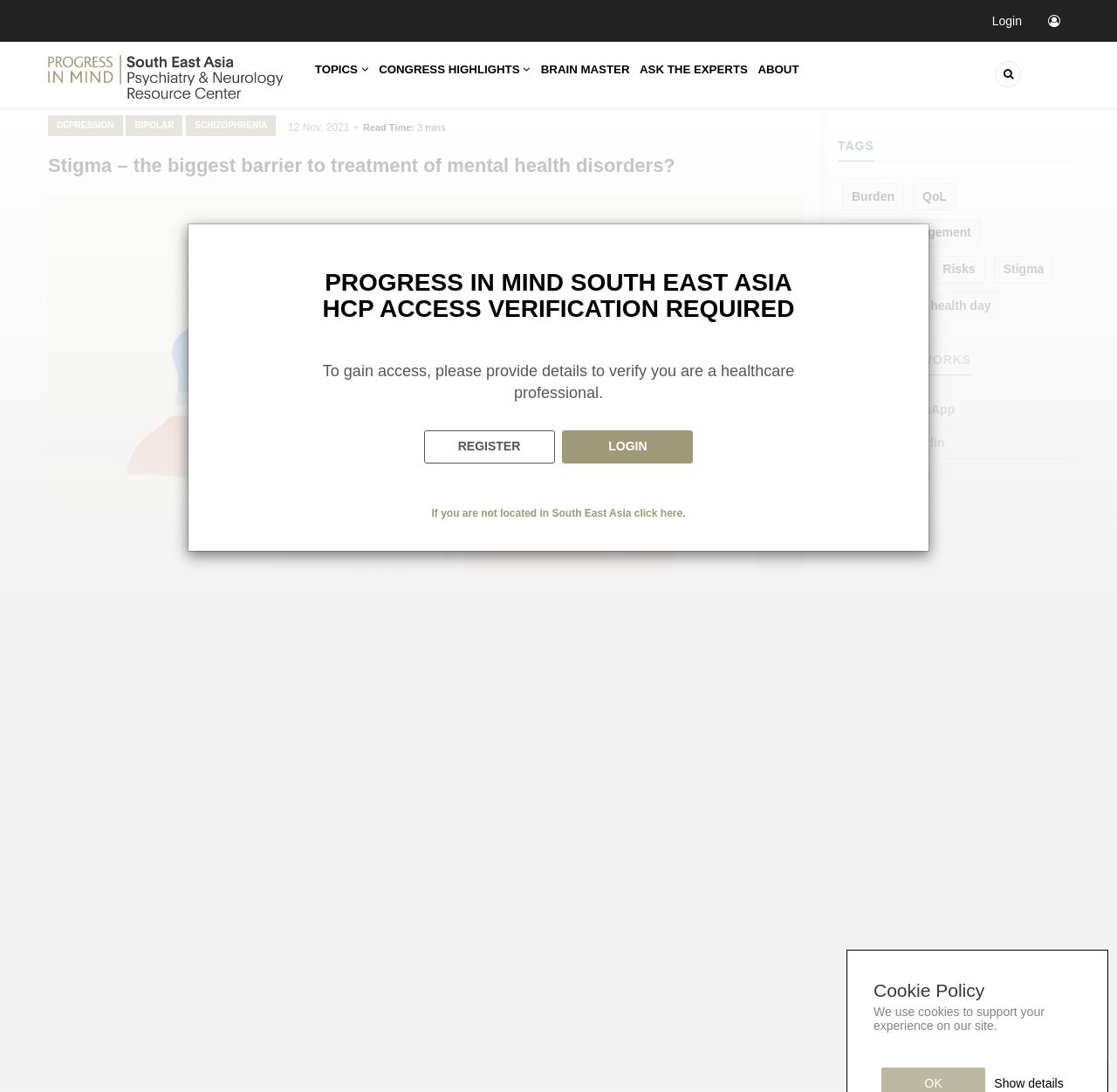What is the name of the website?
Kindly answer the question with as much detail as you can.

I found the name of the website by looking at the navigation element 'PROGRESS IN MIND SEA' which is located at the top of the webpage.